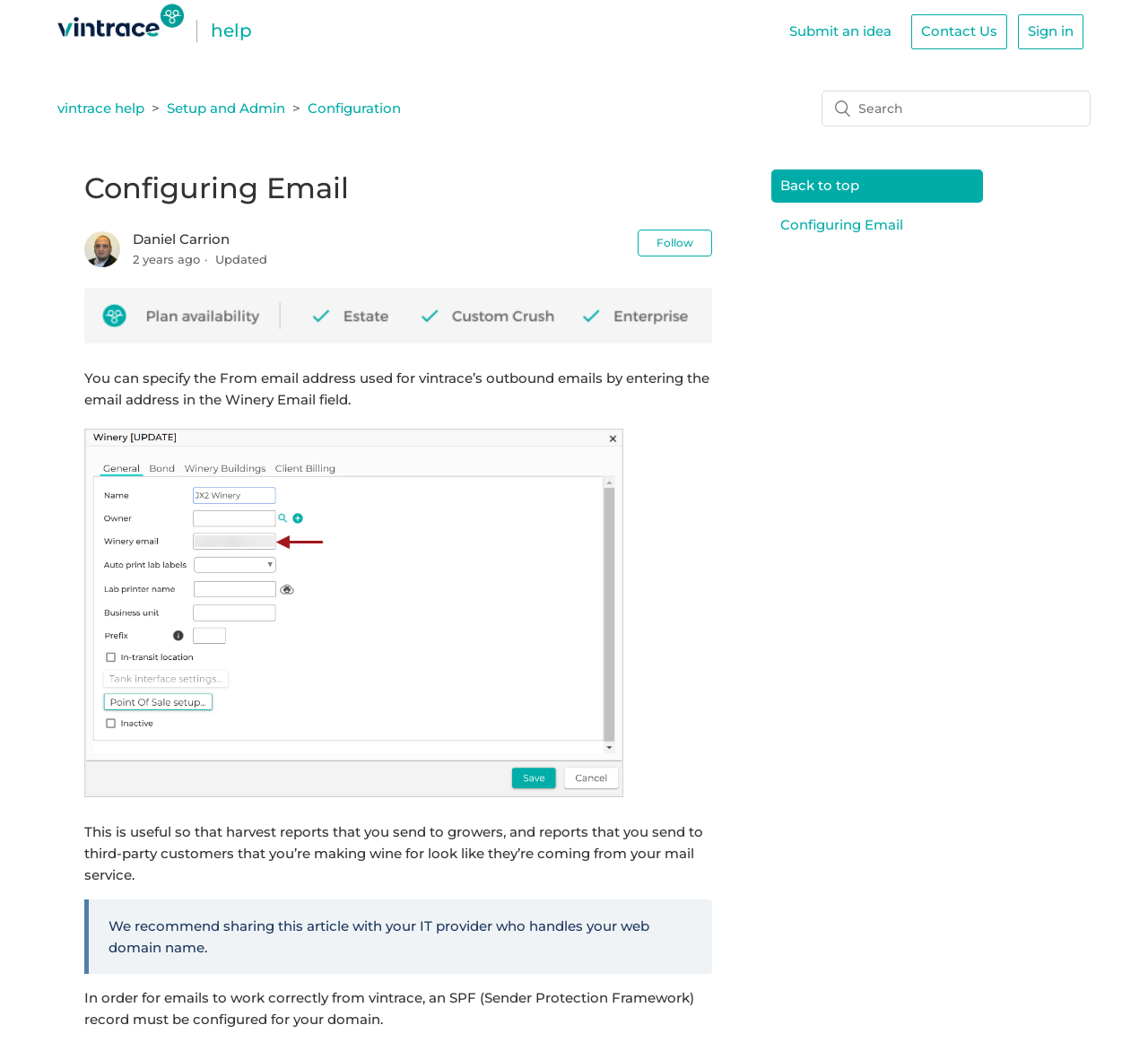Respond to the question below with a concise word or phrase:
What is the purpose of configuring email in vintrace?

Specify From email address